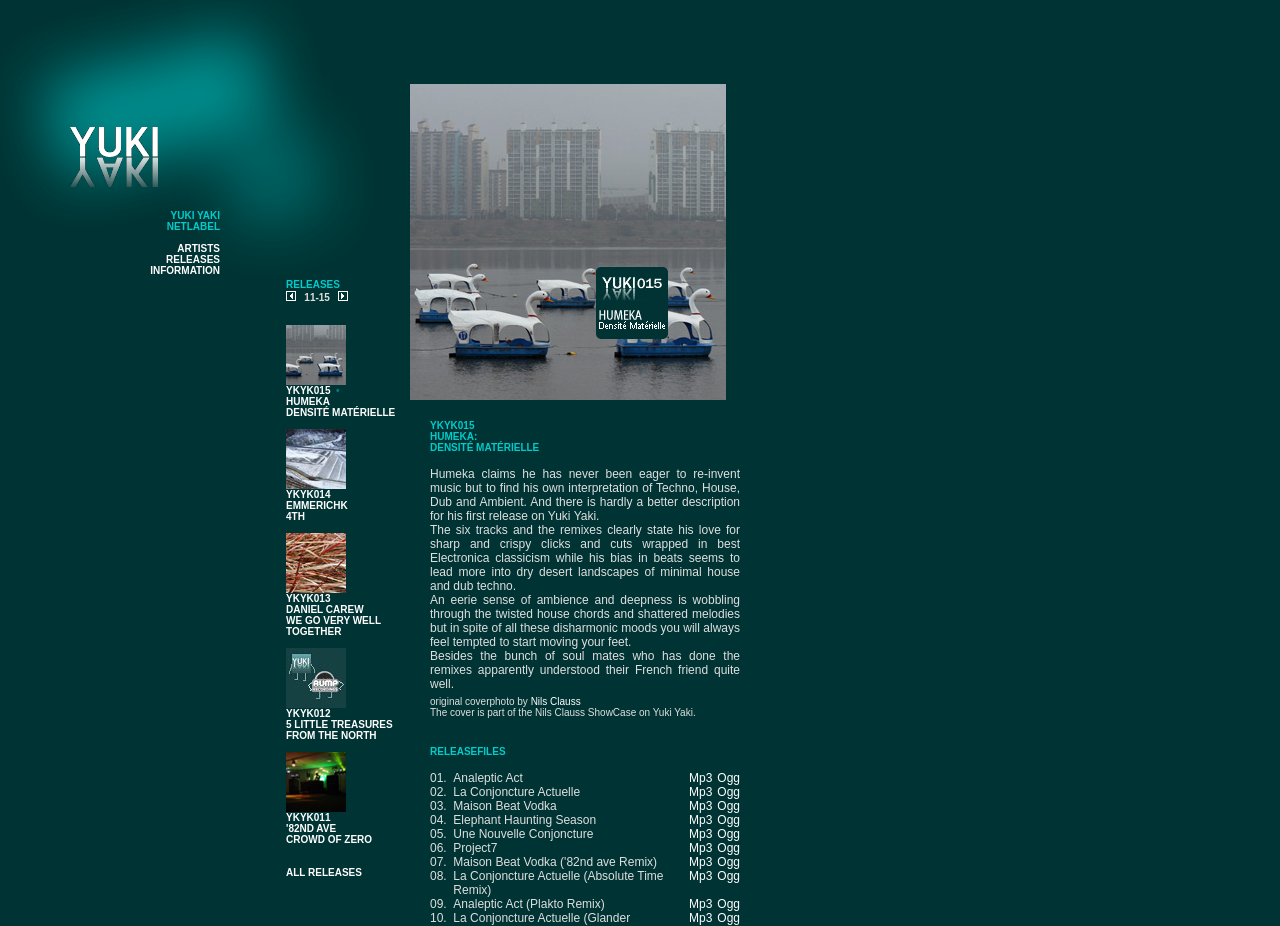What is the format of the second track?
Please answer using one word or phrase, based on the screenshot.

Mp3 and Ogg